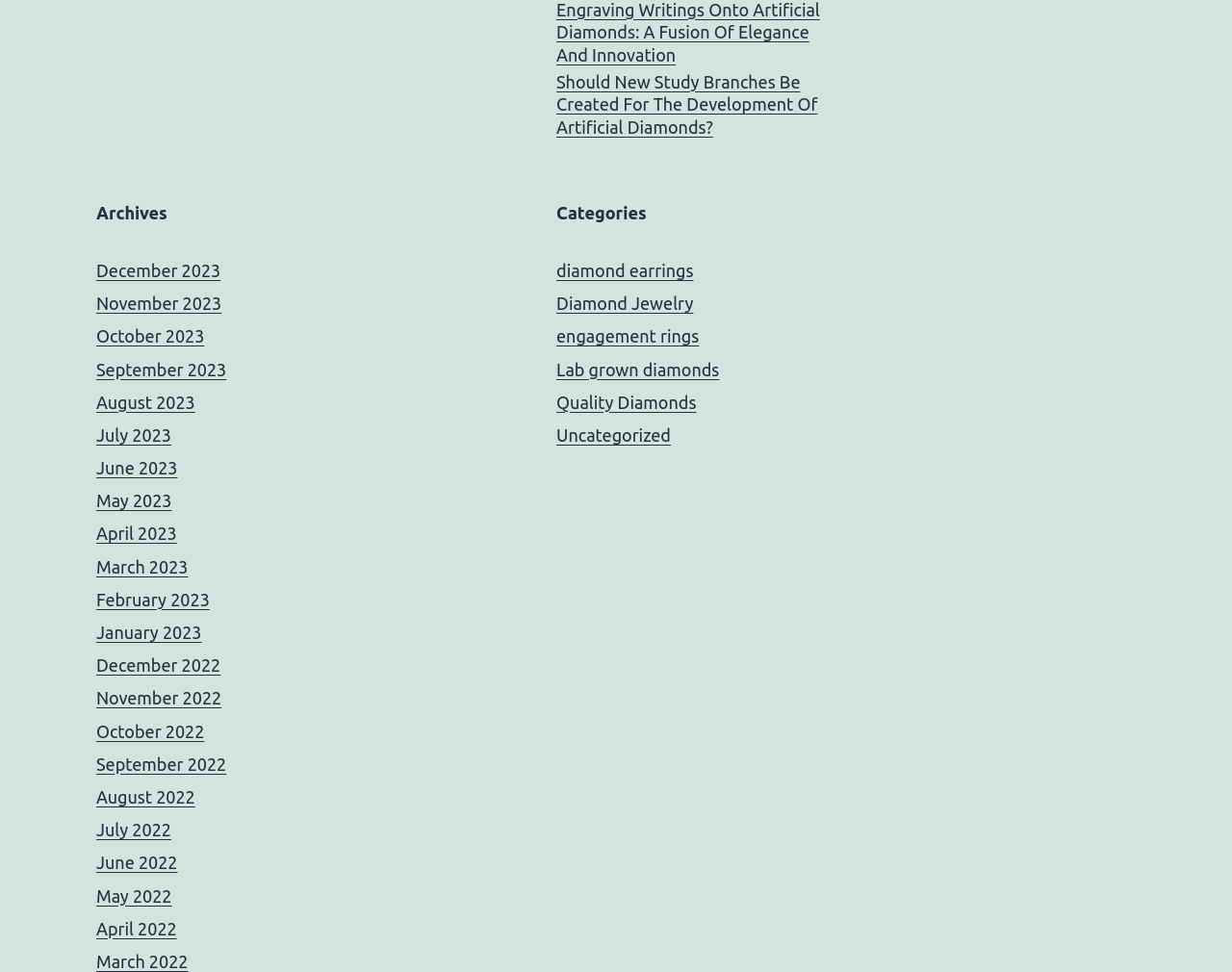Using the image as a reference, answer the following question in as much detail as possible:
What is the most recent month listed?

I looked at the list of links under the 'Archives' heading and found that the most recent month listed is December 2023, which is at the top of the list.